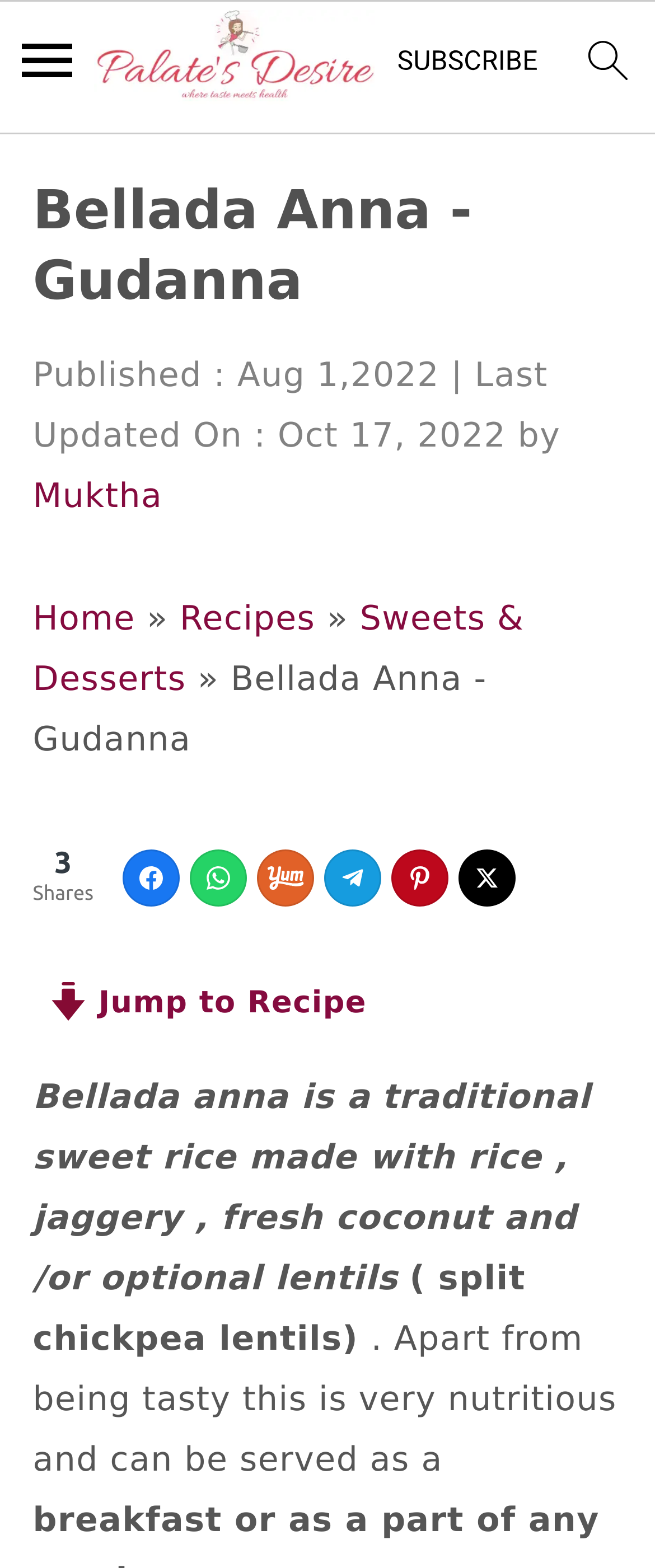Provide the bounding box coordinates of the UI element that matches the description: "Rewind 10 Seconds".

None